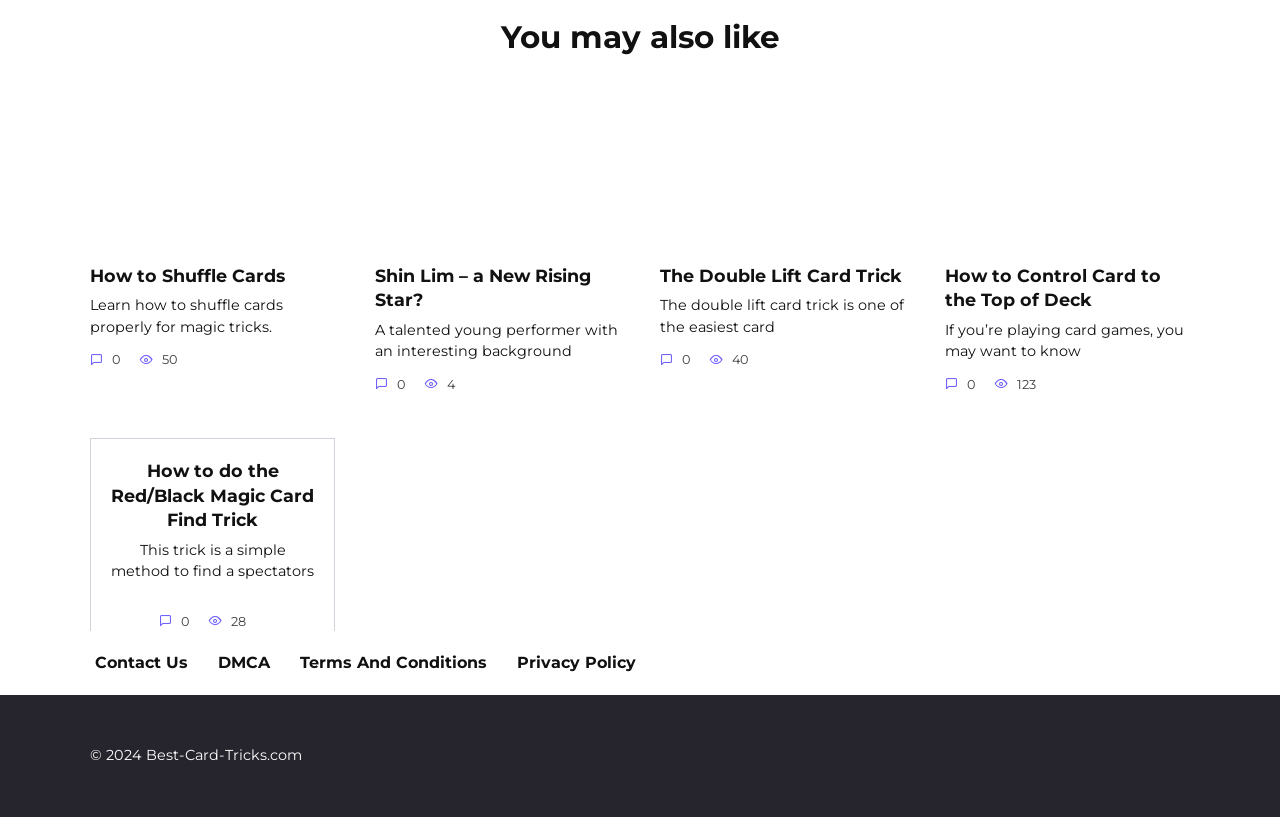What is the topic of the webpage?
Look at the image and respond with a one-word or short-phrase answer.

Card tricks